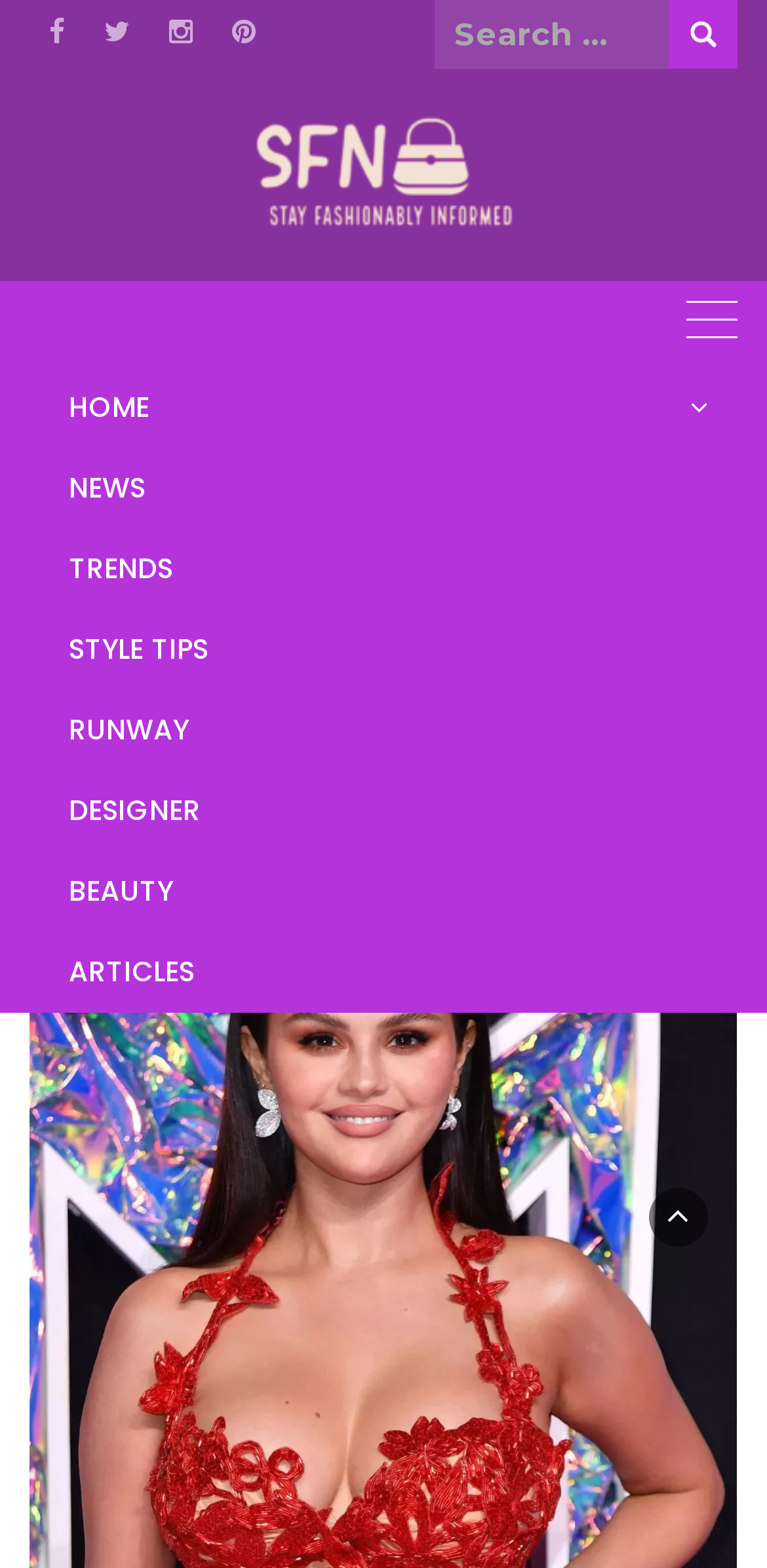How many social media links are present at the top?
Using the image as a reference, answer the question with a short word or phrase.

4